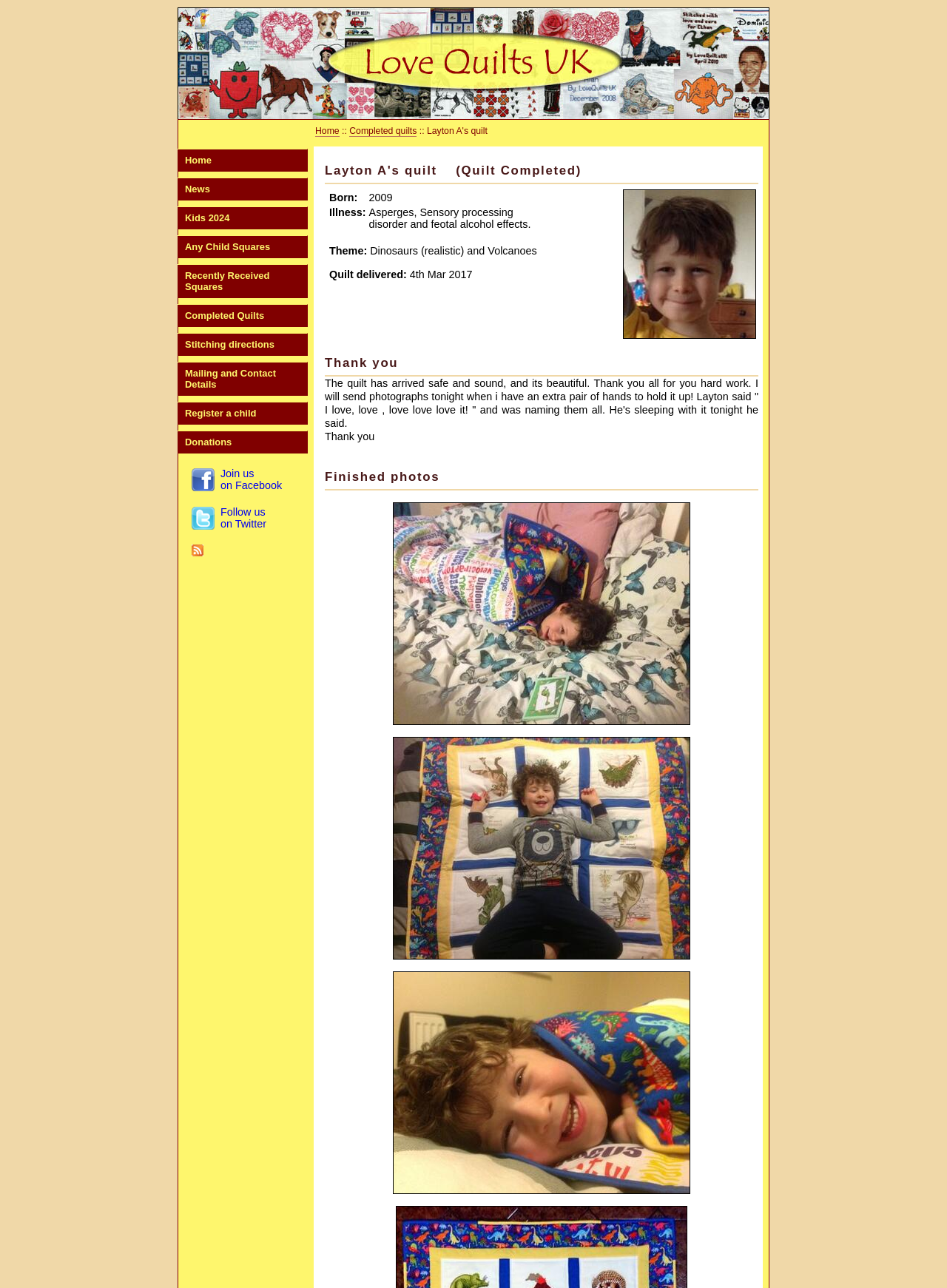Locate the bounding box coordinates of the region to be clicked to comply with the following instruction: "Follow us on Twitter". The coordinates must be four float numbers between 0 and 1, in the form [left, top, right, bottom].

[0.233, 0.393, 0.281, 0.411]